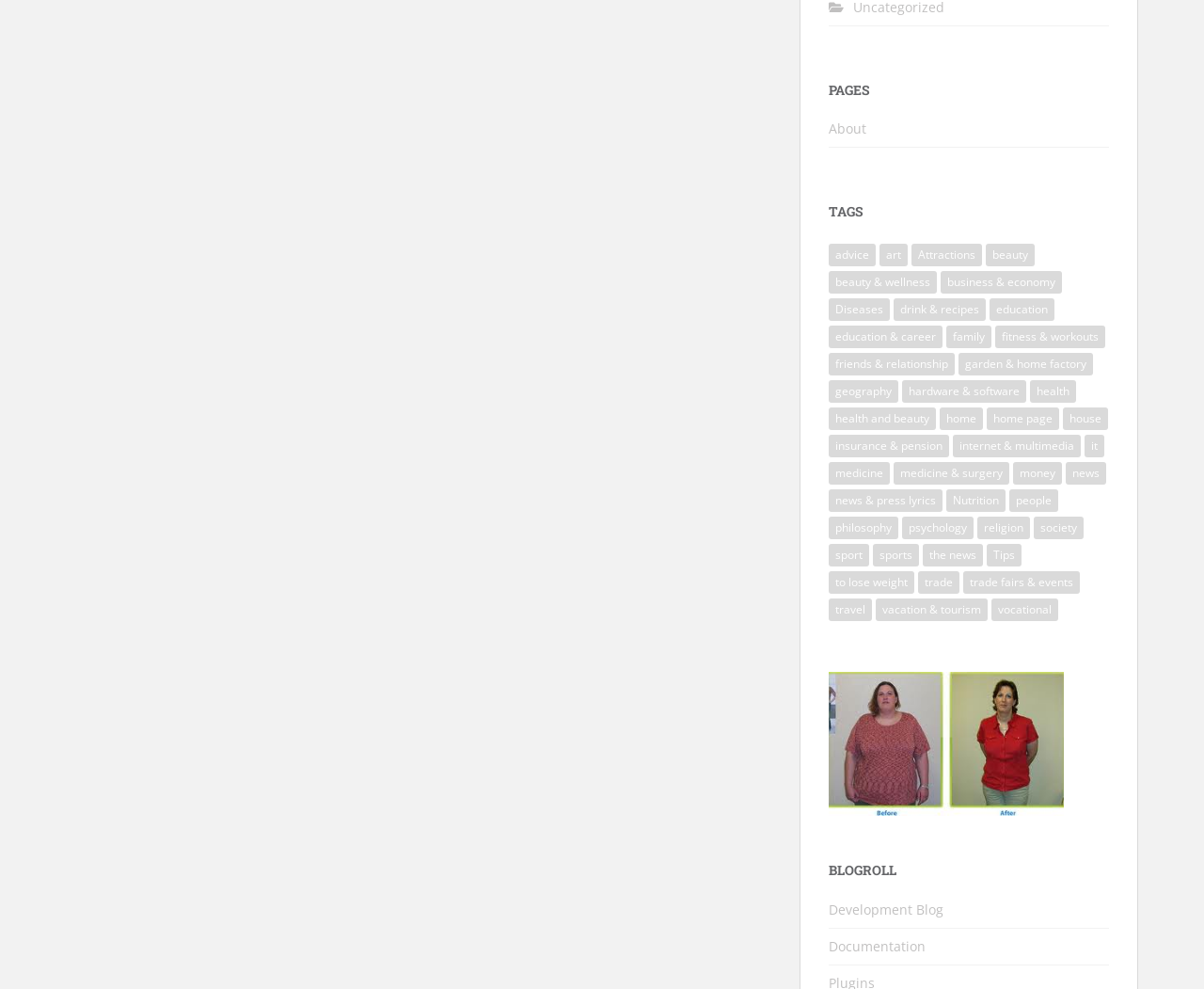Bounding box coordinates should be provided in the format (top-left x, top-left y, bottom-right x, bottom-right y) with all values between 0 and 1. Identify the bounding box for this UI element: news & press lyrics

[0.688, 0.494, 0.783, 0.517]